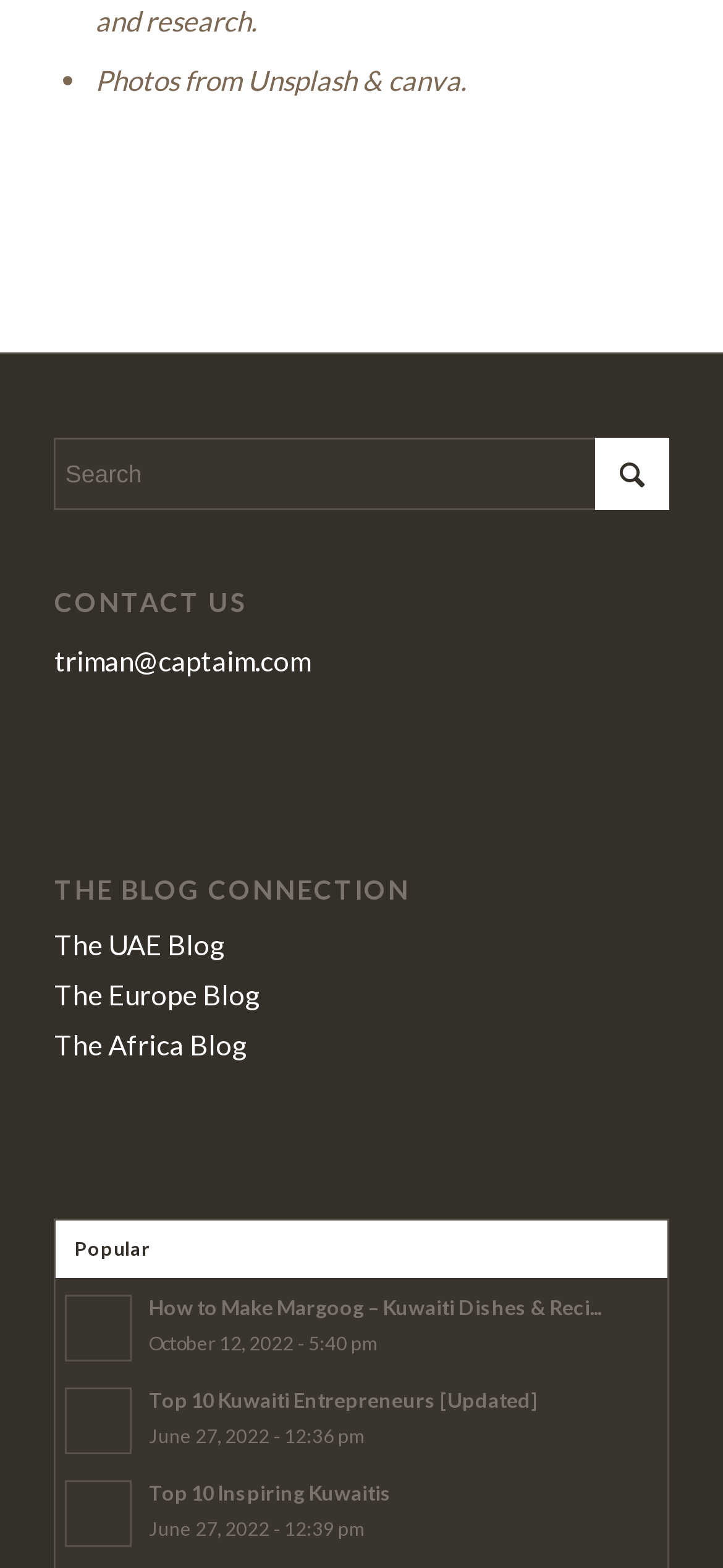Find the bounding box coordinates of the UI element according to this description: "EN".

None